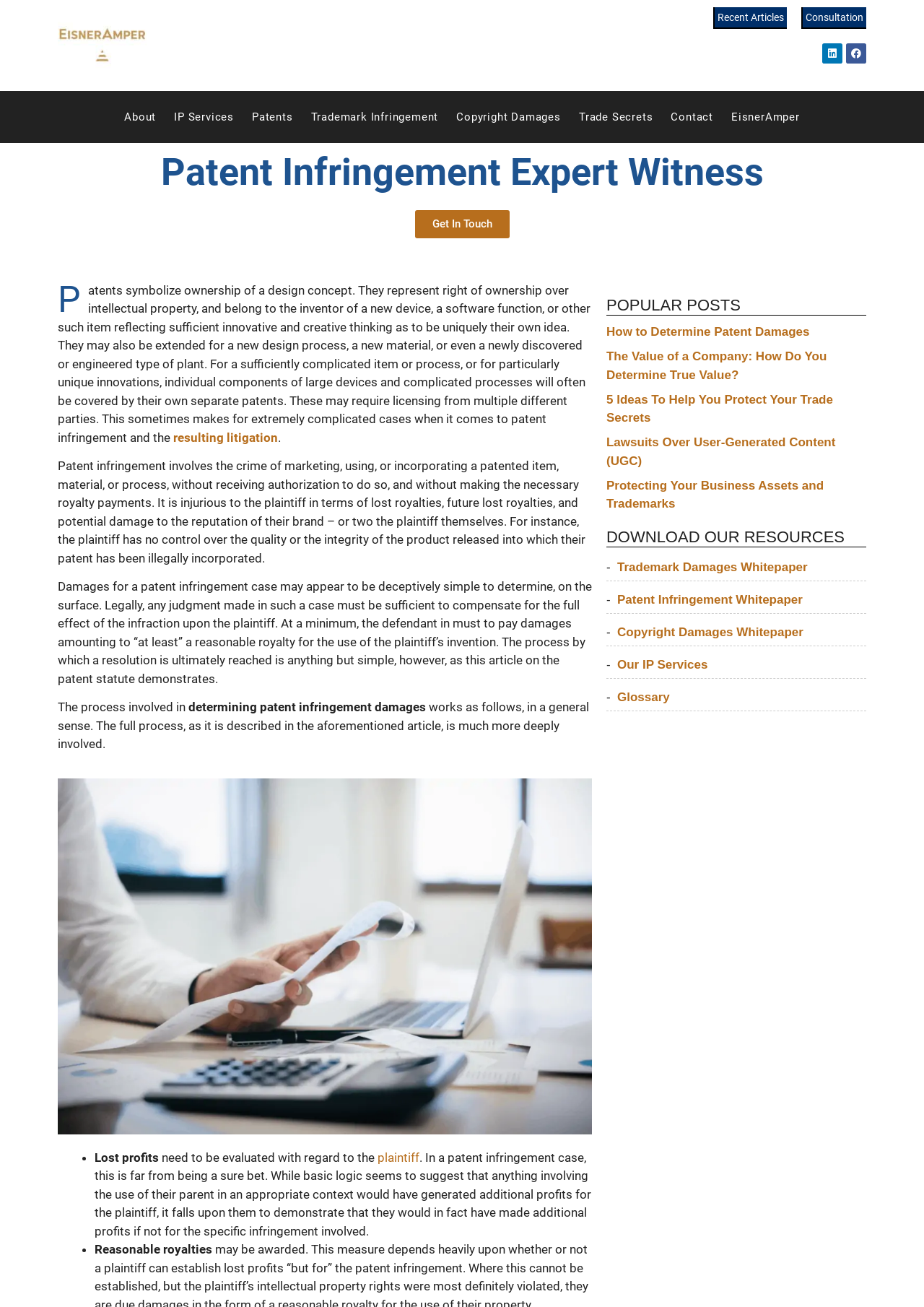Answer the question in one word or a short phrase:
What is the role of an expert witness in patent infringement cases?

Providing expertise